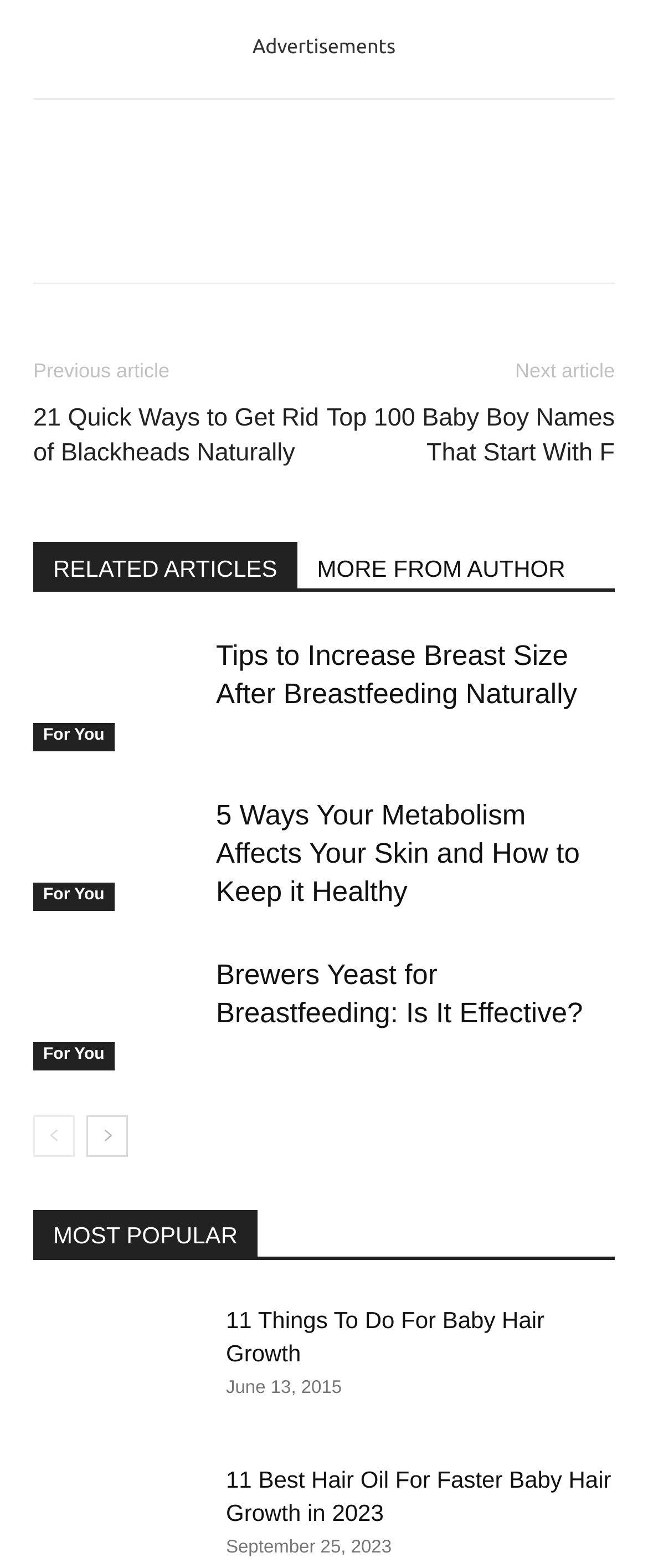Please identify the coordinates of the bounding box that should be clicked to fulfill this instruction: "Click on the '21 Quick Ways to Get Rid of Blackheads Naturally' article".

[0.051, 0.255, 0.5, 0.3]